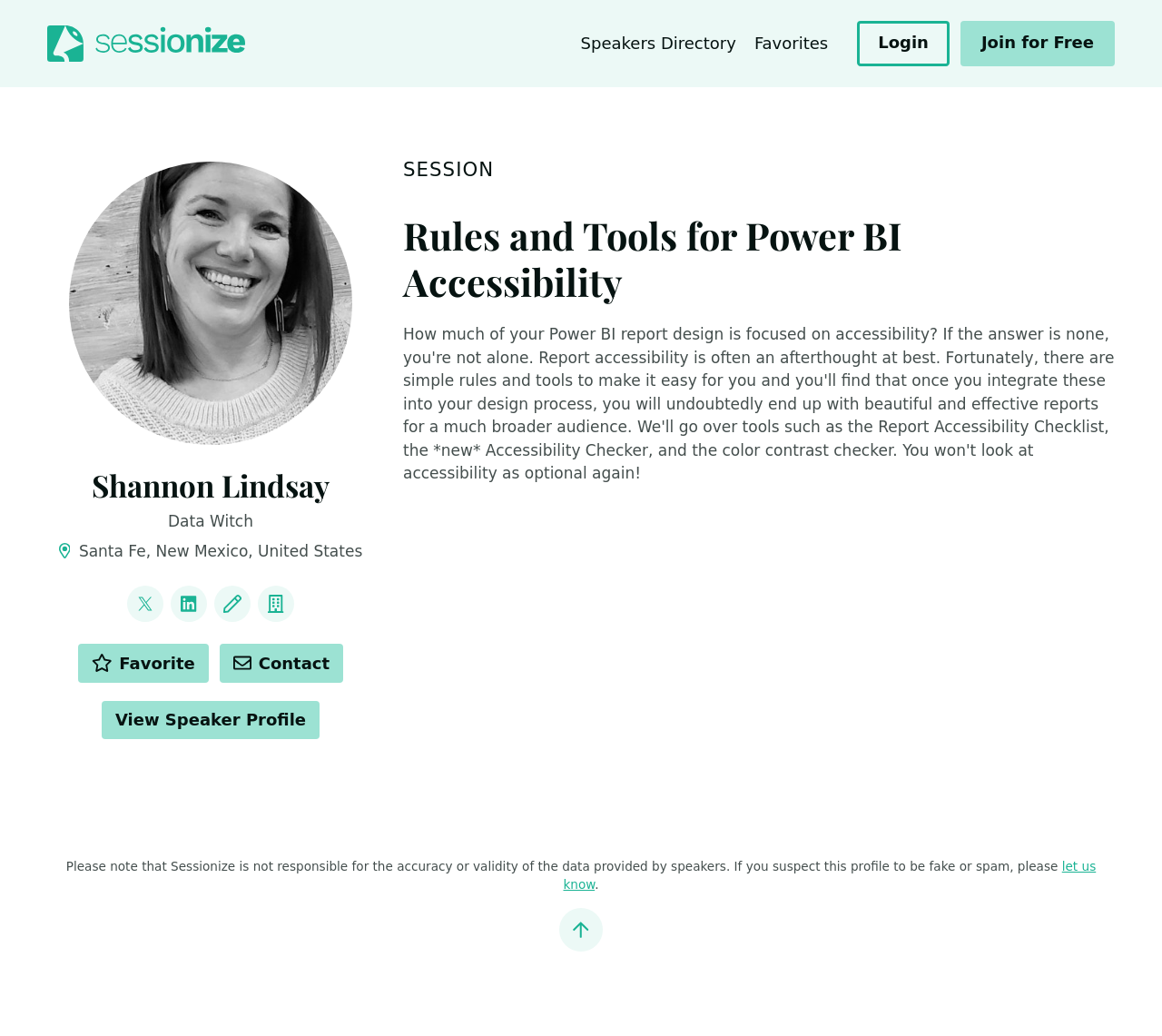What is the title of the session?
Please answer the question with a detailed and comprehensive explanation.

The title of the session is mentioned in the heading element with bounding box coordinates [0.347, 0.204, 0.959, 0.295] as 'Rules and Tools for Power BI Accessibility'. This is the main topic of the speaker's session.